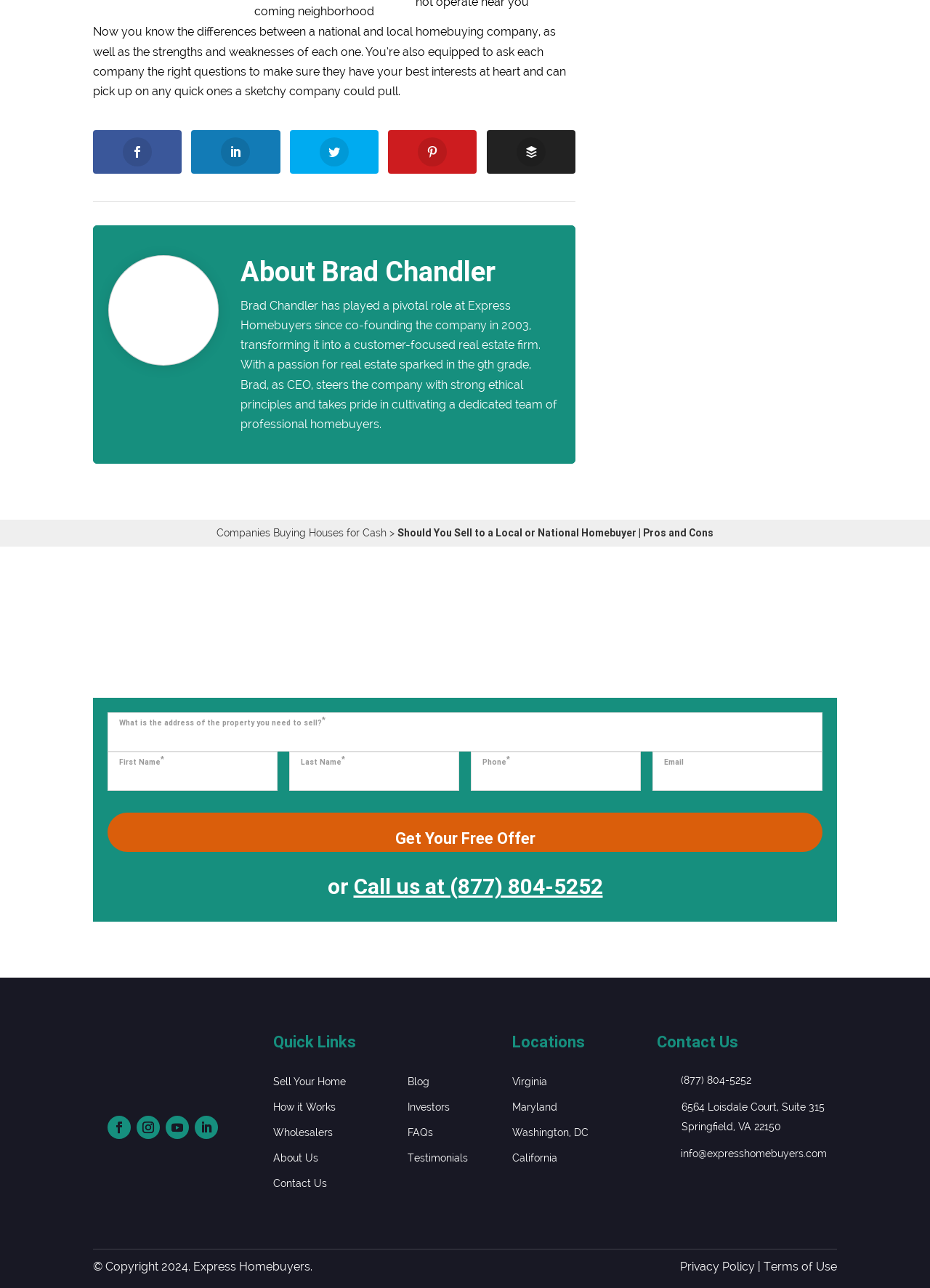Indicate the bounding box coordinates of the clickable region to achieve the following instruction: "View About Brad Chandler."

[0.259, 0.198, 0.602, 0.23]